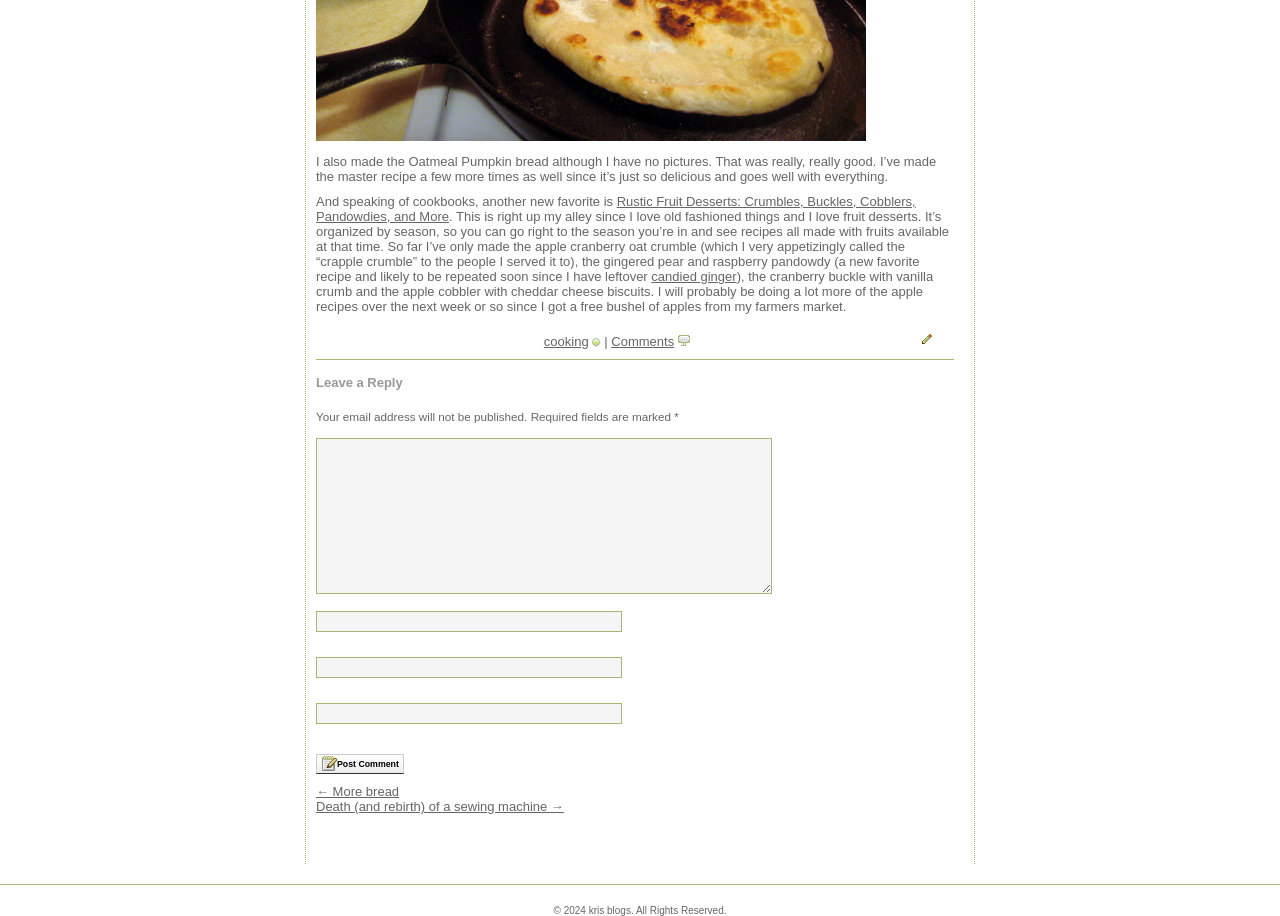Can you identify the bounding box coordinates of the clickable region needed to carry out this instruction: 'Click the link to Death of a sewing machine'? The coordinates should be four float numbers within the range of 0 to 1, stated as [left, top, right, bottom].

[0.247, 0.872, 0.441, 0.889]